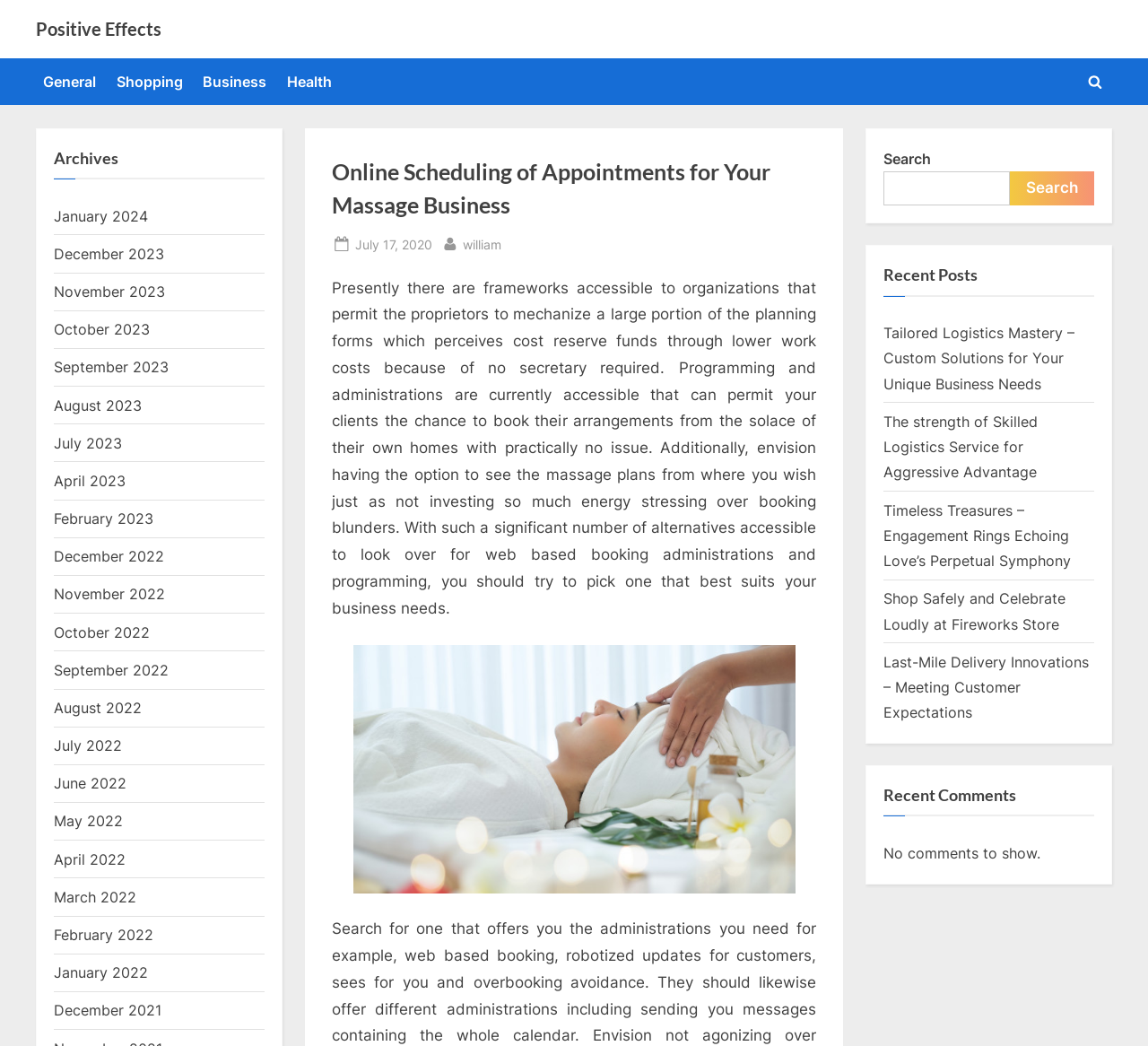What is the category of the post?
Answer the question with detailed information derived from the image.

The category of the post can be determined by looking at the navigation menu, which includes links to categories such as 'General', 'Shopping', 'Business', and 'Health'. The article is categorized under 'Business'.